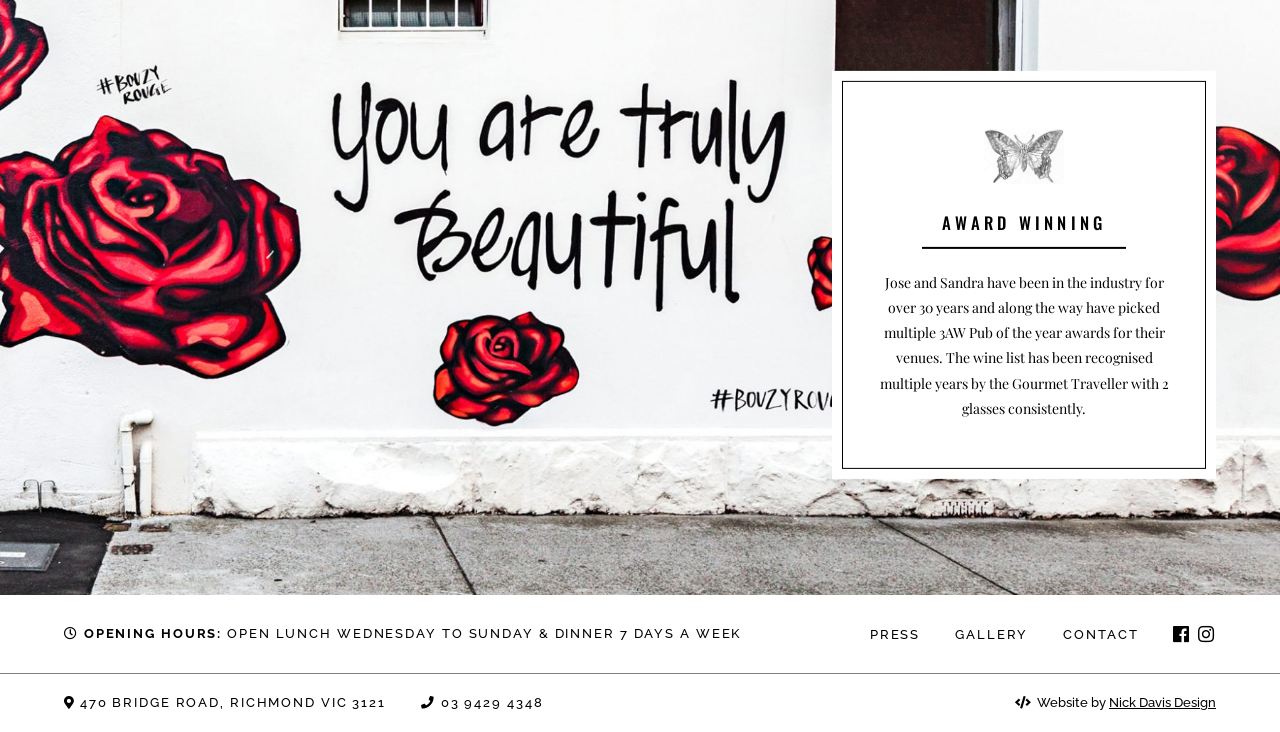What is the award mentioned on the webpage?
Look at the image and provide a detailed response to the question.

The award mentioned on the webpage is '3AW Pub of the year' which is mentioned in the StaticText element with the text 'Jose and Sandra have been in the industry for over 30 years and along the way have picked multiple 3AW Pub of the year awards for their venues.'